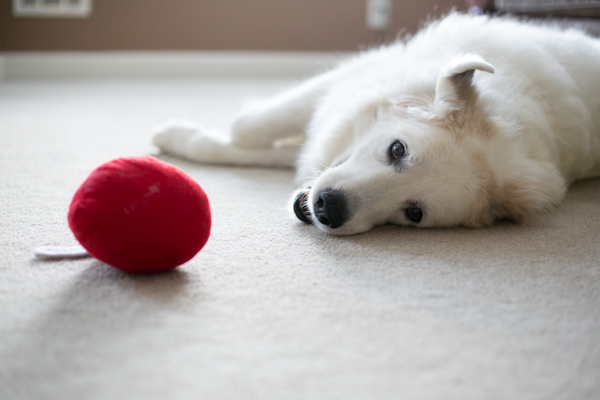Generate an elaborate caption that covers all aspects of the image.

This heartwarming image captures a serene moment between a gentle white dog and its bright red toy. The dog, with its expressive eyes and relaxed demeanor, is lying on a plush, light-colored carpet, seemingly at ease in its cozy indoor environment. The soft lighting accentuates the dog's fluffy fur, revealing the quiet bond shared with its playful companion, the vibrant red toy. The toy, round and plush, sits just in front of the dog, inviting play while symbolizing joy and affection. This scene beautifully reflects the theme of pet companionship and the treasured memories they create together, resonating with the sentiment expressed in the accompanying text about cherishing time with beloved pets.